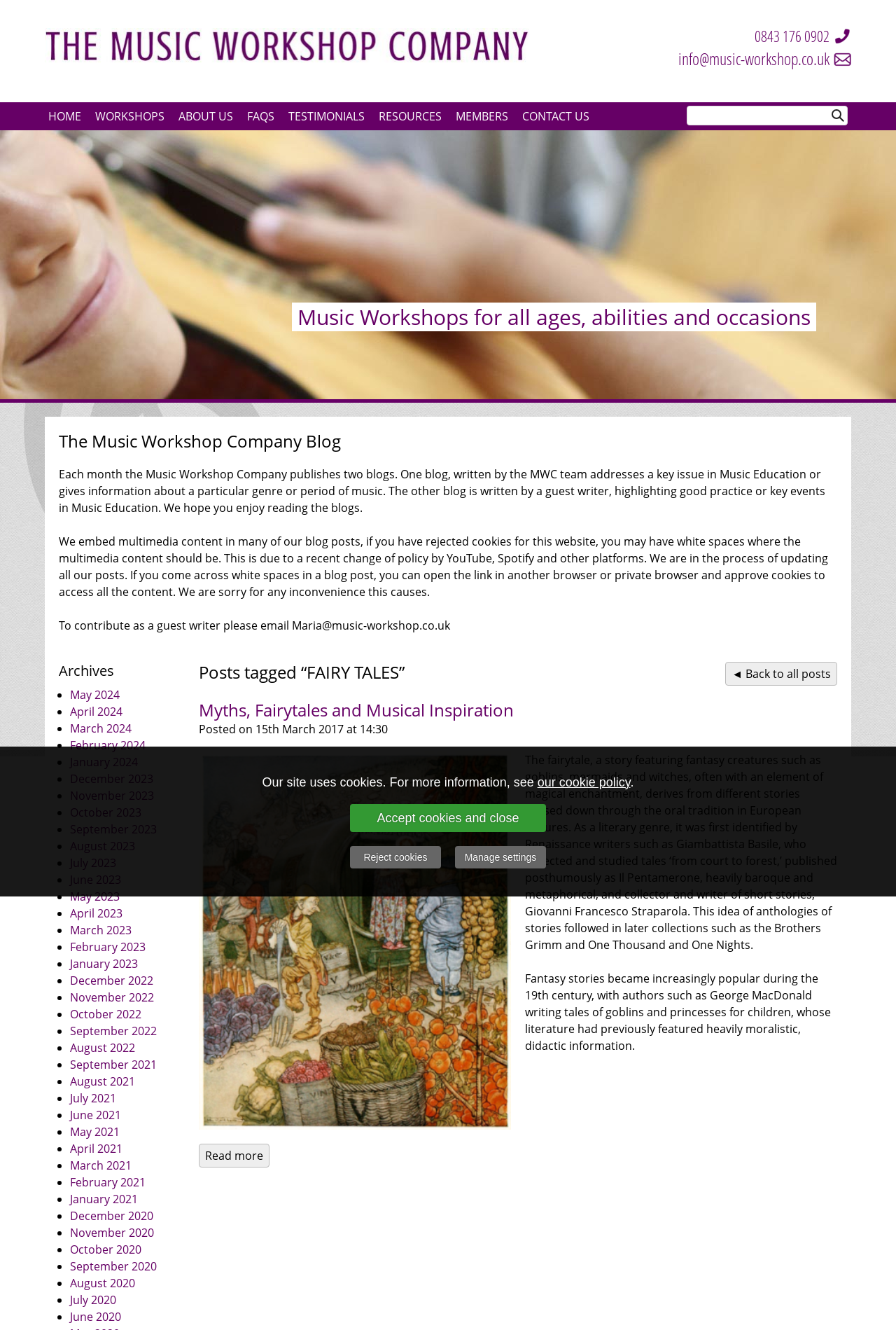Summarize the webpage with intricate details.

The webpage is a blog page from the Music Workshop Company, featuring articles and posts about music education and related topics. At the top of the page, there is a horizontal menu bar with several menu items, including "HOME", "WORKSHOPS", "ABOUT US", "FAQS", "TESTIMONIALS", "RESOURCES", "MEMBERS", and "CONTACT US". Below the menu bar, there is a search box and a button.

The main content of the page is divided into several sections. The first section features a heading "The Music Workshop Company Blog" and a brief introduction to the blog, explaining that it publishes two blogs per month, one written by the MWC team and the other by a guest writer. There is also a note about multimedia content and cookies.

Below this introduction, there is a section with a heading "Posts tagged “FAIRY TALES”", which features a single blog post titled "Myths, Fairytales and Musical Inspiration". The post includes a heading, a brief summary, and a "Read more" link. The post is dated March 15, 2017.

To the right of the blog post, there is a sidebar with an "Archives" section, which lists links to blog posts from different months, from May 2024 to December 2022.

At the top-right corner of the page, there is a phone number and an email address, along with a brief text about music workshops for schools, community groups, and businesses. There are also a few testimonials from satisfied customers, including a quote from the 1st Ickenham Scout Group and Heyhouse Endowed C. E. Primary School.

Overall, the webpage has a clean and organized layout, with a focus on showcasing the blog posts and providing easy access to archives and other resources.